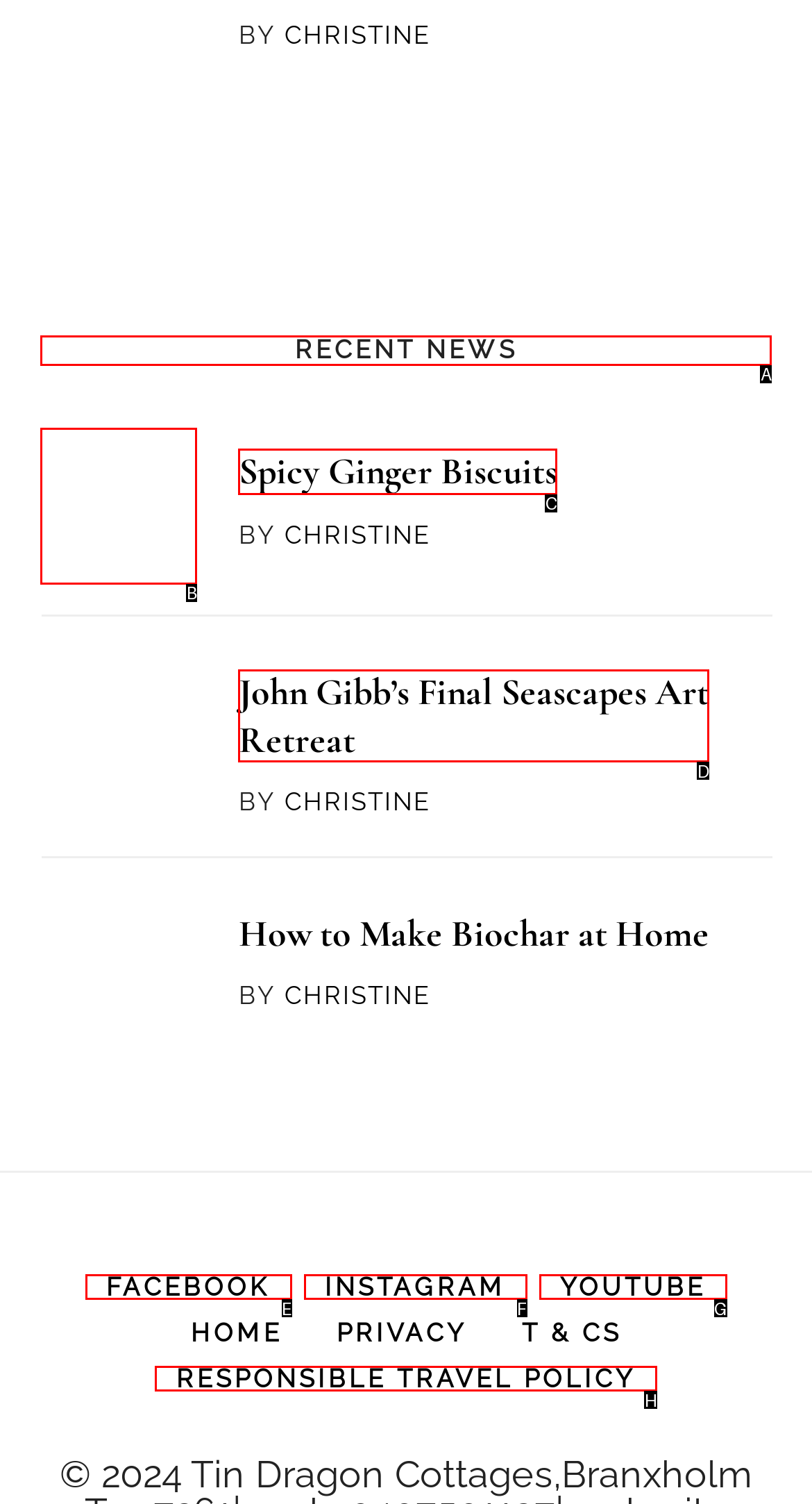From the options shown in the screenshot, tell me which lettered element I need to click to complete the task: read recent news.

A